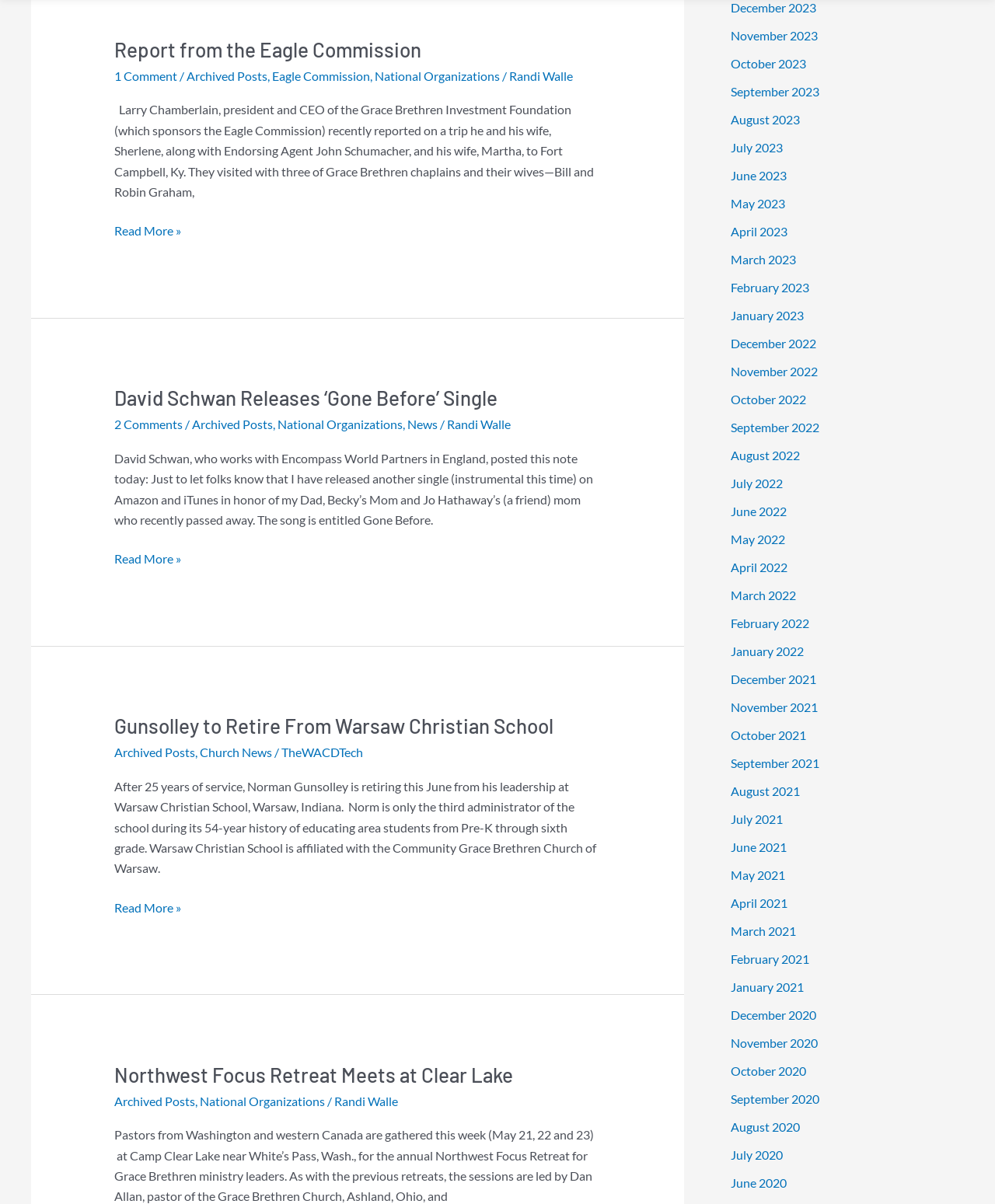Locate the coordinates of the bounding box for the clickable region that fulfills this instruction: "View archived posts".

[0.187, 0.057, 0.269, 0.069]